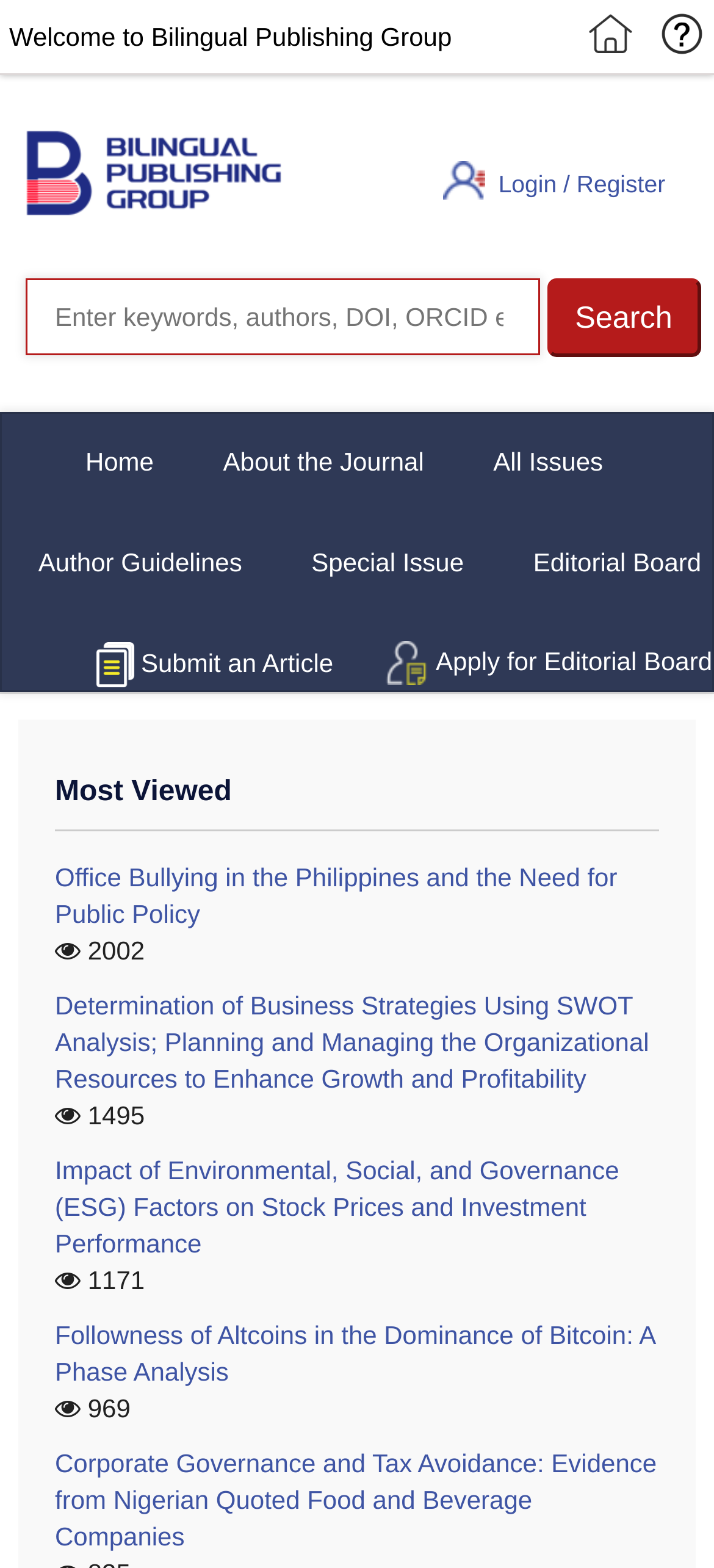What is the title of the first article in the 'Most Viewed' section?
Using the visual information from the image, give a one-word or short-phrase answer.

Office Bullying in the Philippines